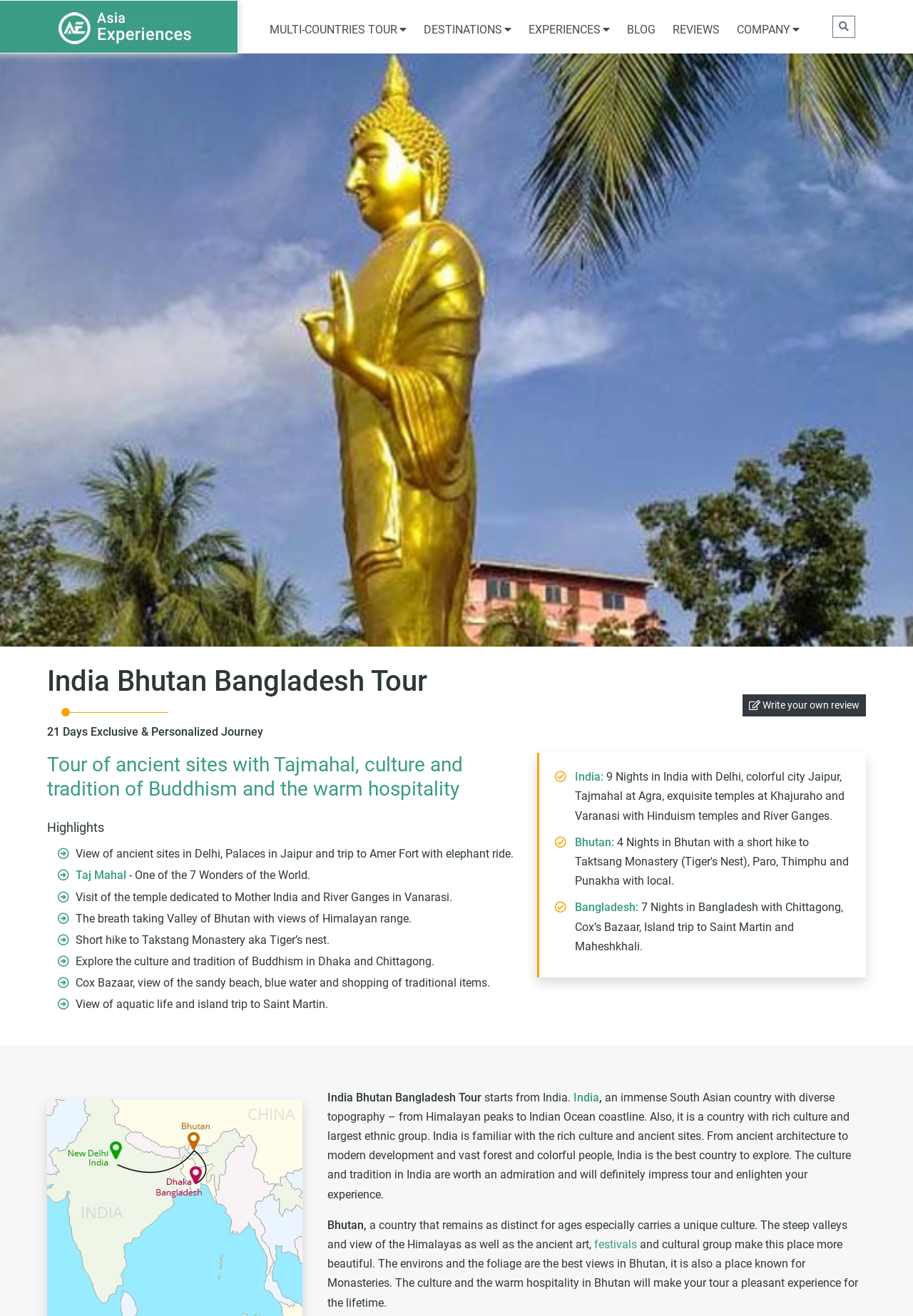Determine the bounding box coordinates for the clickable element required to fulfill the instruction: "Write your own review". Provide the coordinates as four float numbers between 0 and 1, i.e., [left, top, right, bottom].

[0.813, 0.528, 0.948, 0.544]